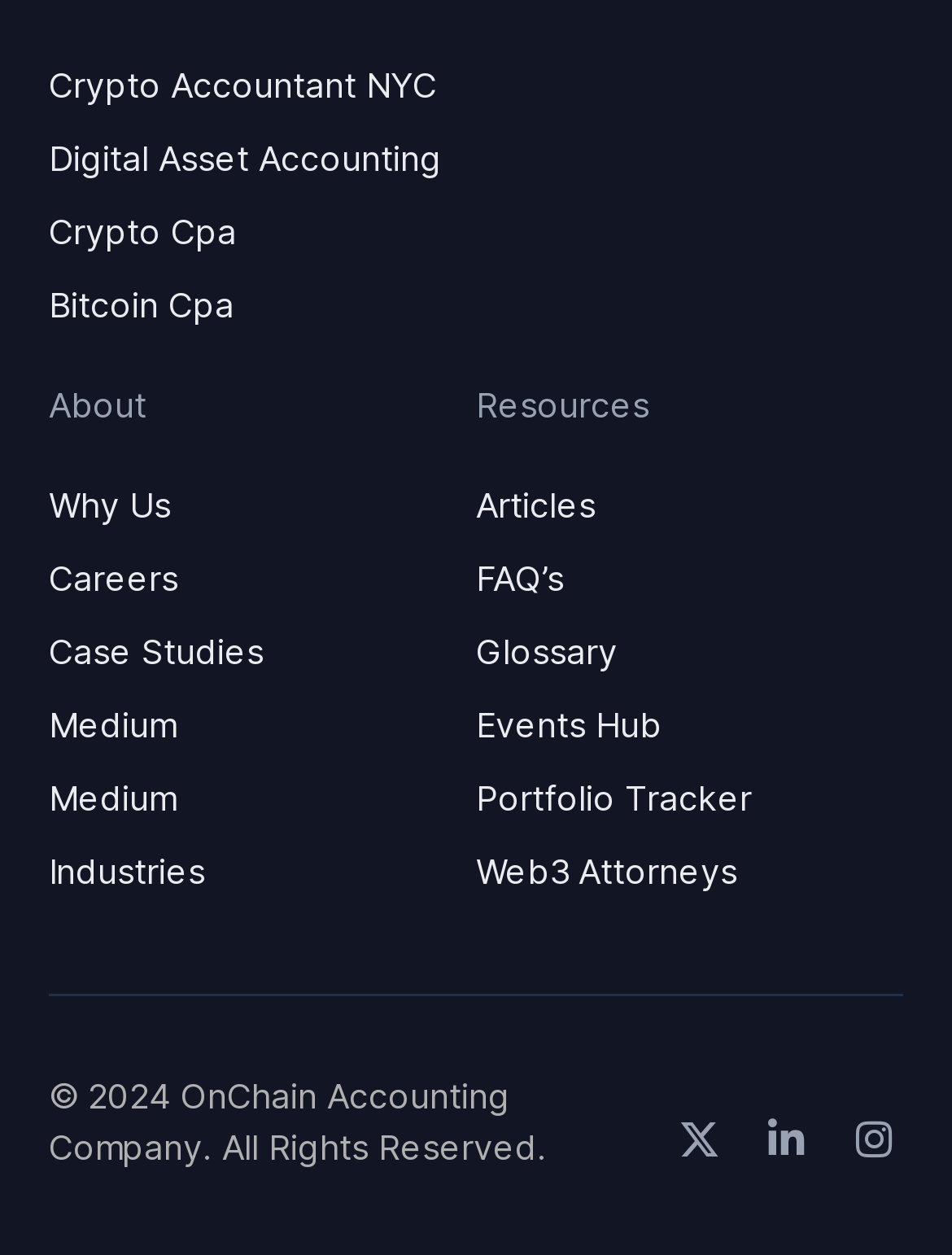Locate the UI element described by Digital Asset Accounting in the provided webpage screenshot. Return the bounding box coordinates in the format (top-left x, top-left y, bottom-right x, bottom-right y), ensuring all values are between 0 and 1.

[0.051, 0.105, 0.949, 0.146]